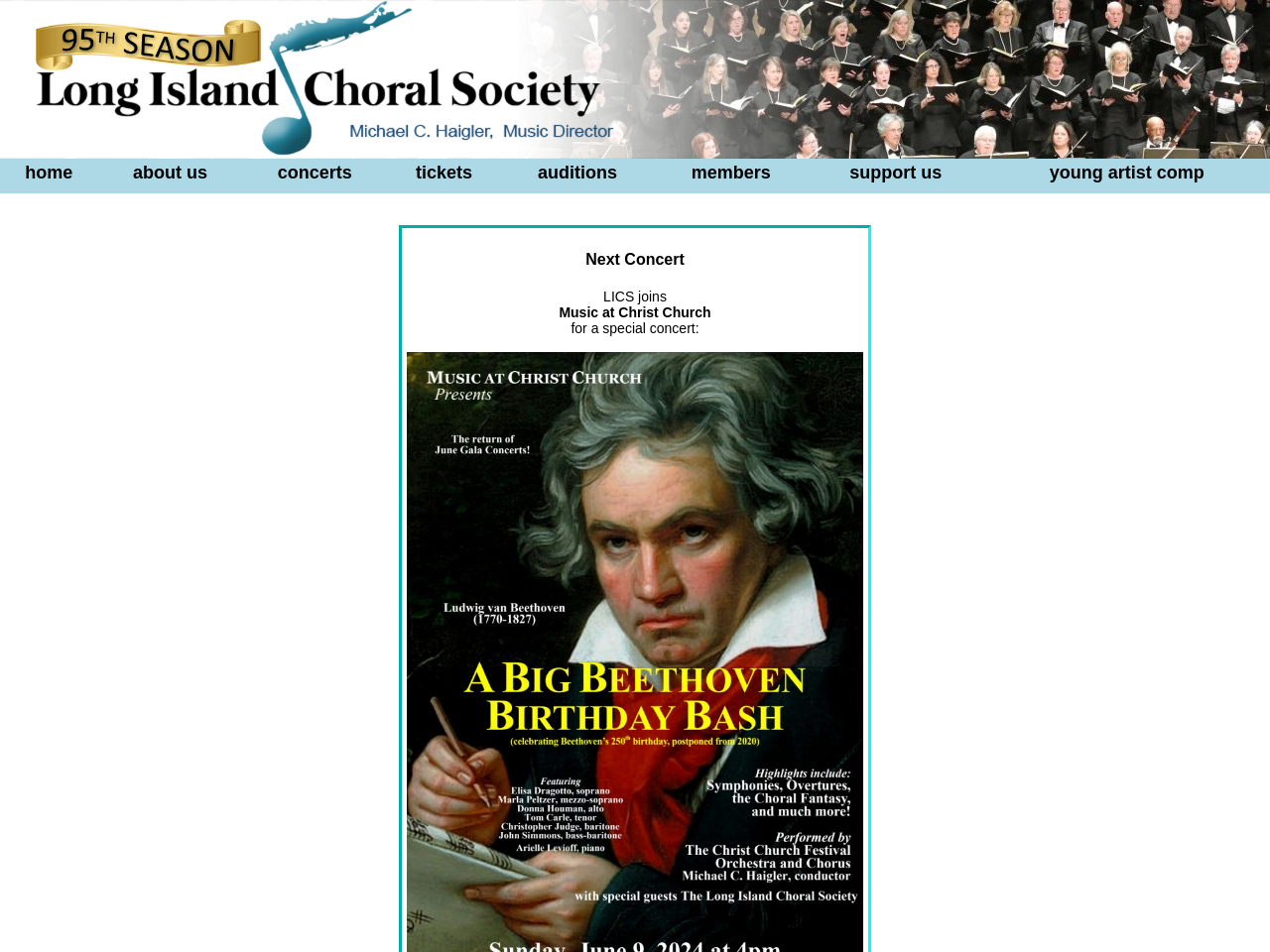Please answer the following question using a single word or phrase: 
What is the title of the upcoming event?

Next Concert